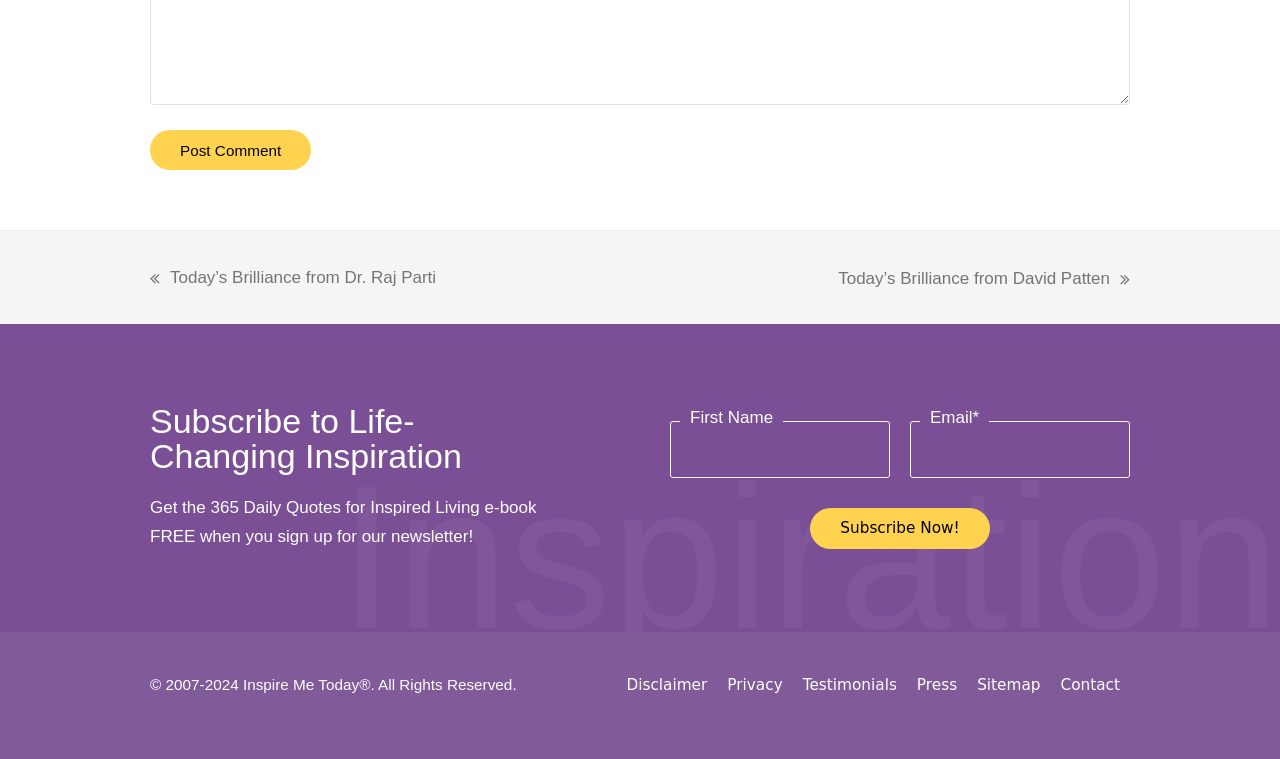Identify the bounding box coordinates of the specific part of the webpage to click to complete this instruction: "Click the 'Post Comment' button".

[0.117, 0.171, 0.243, 0.224]